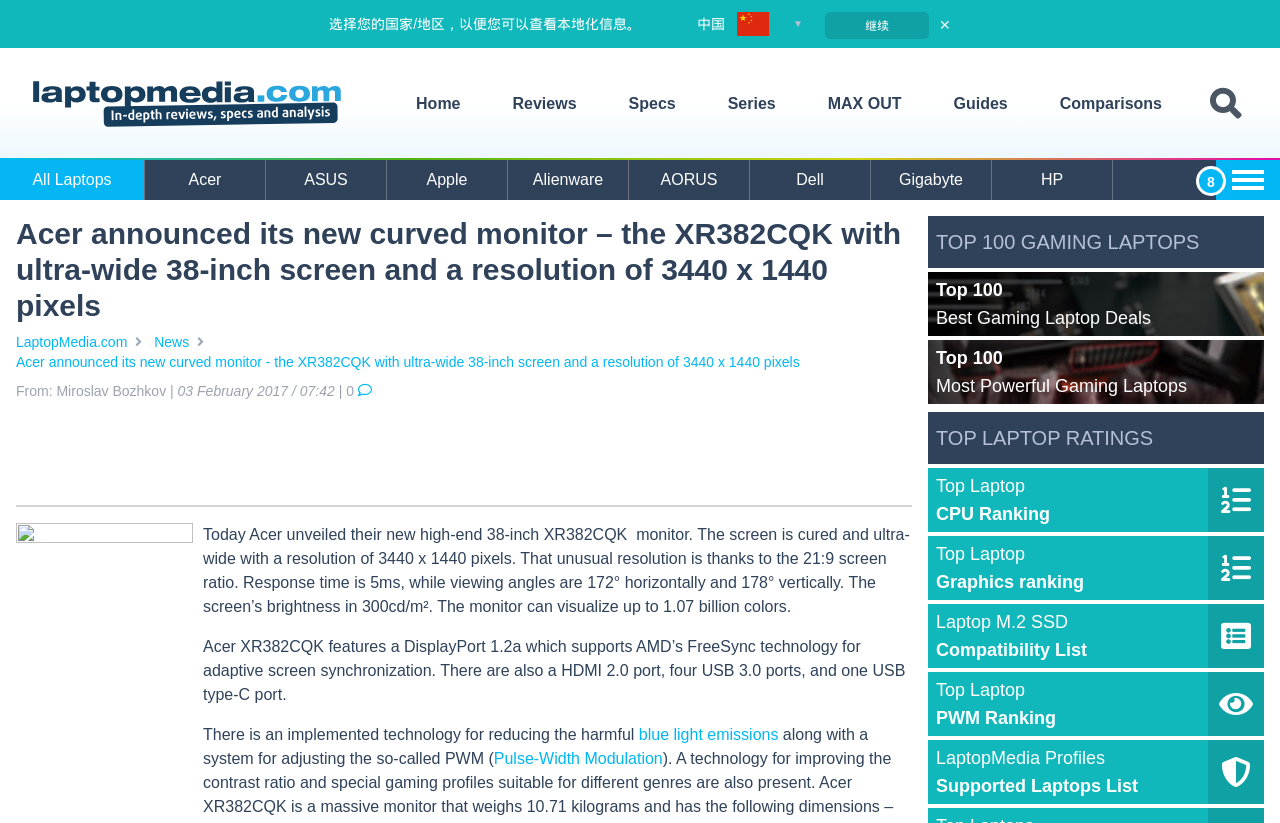Pinpoint the bounding box coordinates of the clickable area needed to execute the instruction: "Click the 'Reviews' link". The coordinates should be specified as four float numbers between 0 and 1, i.e., [left, top, right, bottom].

[0.388, 0.102, 0.463, 0.151]